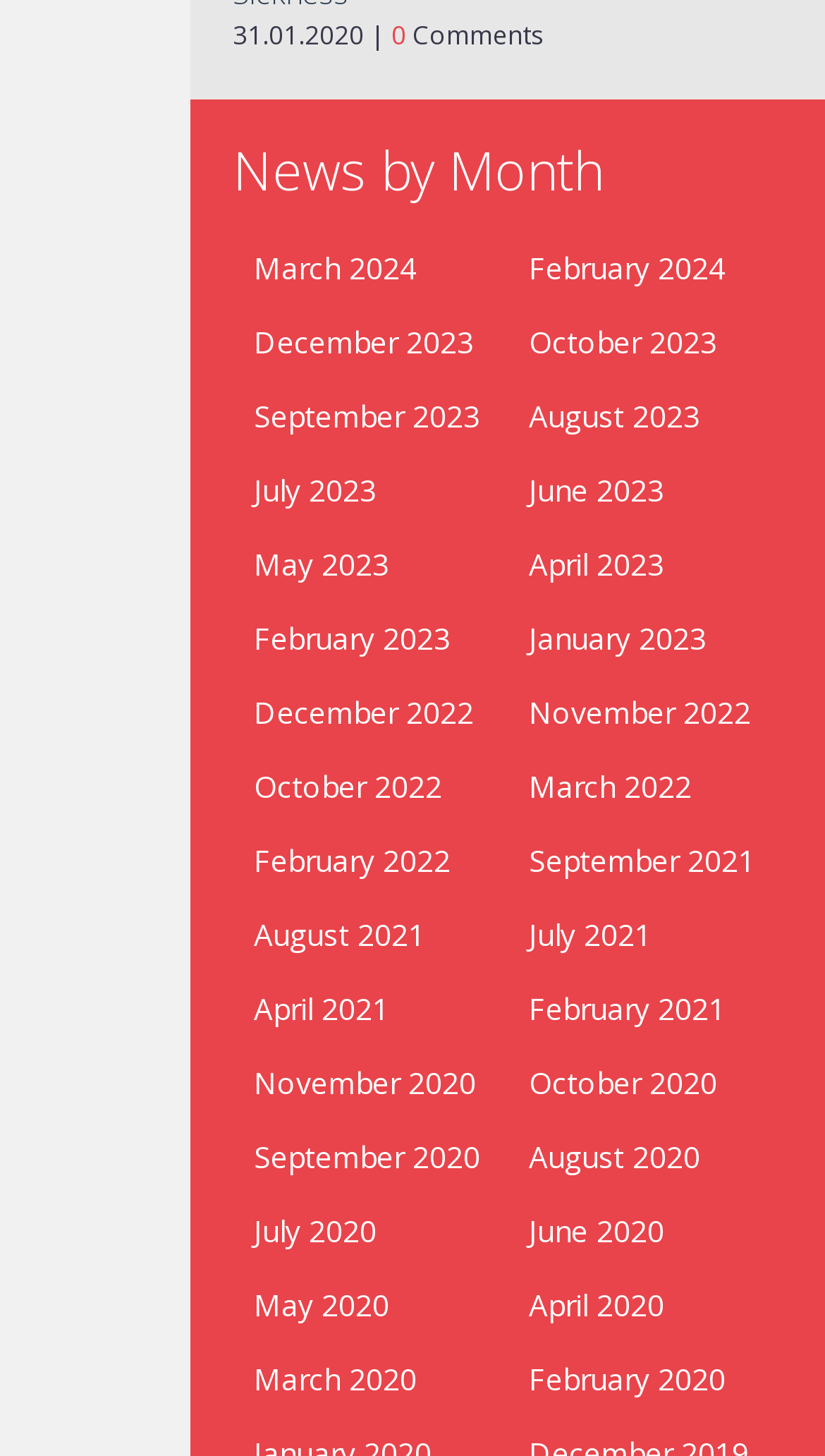Please identify the bounding box coordinates for the region that you need to click to follow this instruction: "View news for March 2024".

[0.282, 0.158, 0.615, 0.209]